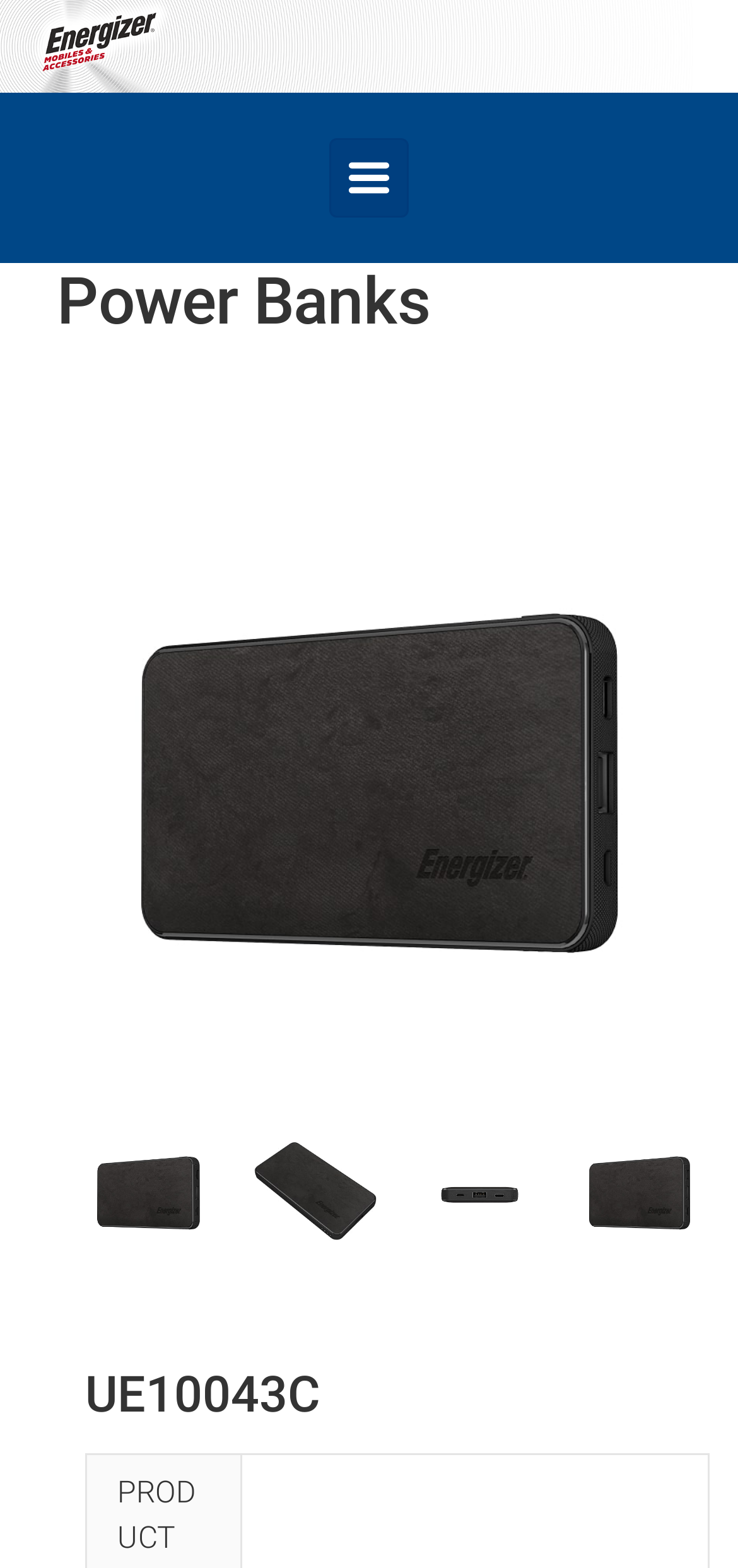From the element description alt="UE10043C main image", predict the bounding box coordinates of the UI element. The coordinates must be specified in the format (top-left x, top-left y, bottom-right x, bottom-right y) and should be within the 0 to 1 range.

[0.115, 0.718, 0.296, 0.813]